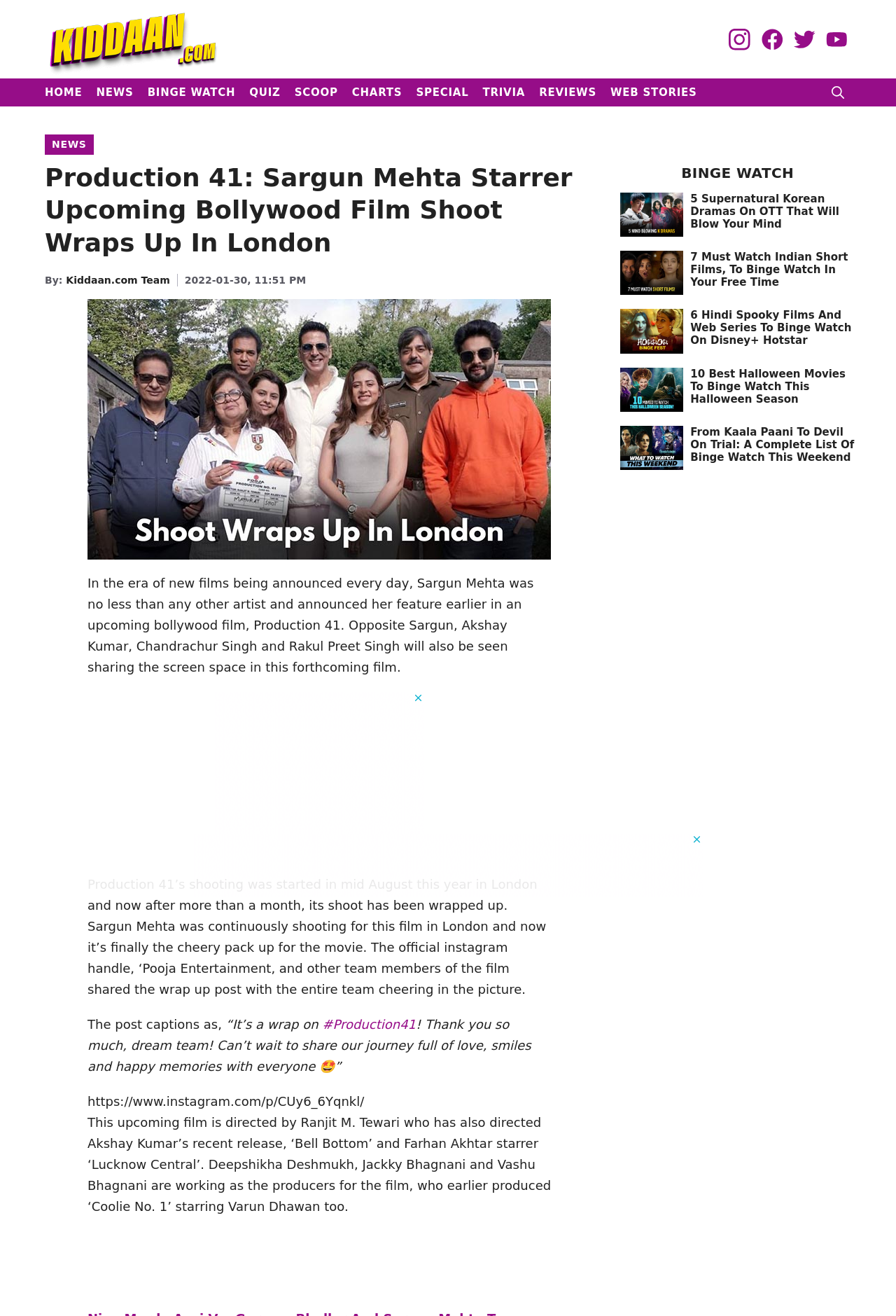What is the name of the production company behind the film 'Production 41'?
Can you offer a detailed and complete answer to this question?

The webpage mentions that the official Instagram handle of Pooja Entertainment shared a post about the wrap-up of the film 'Production 41', indicating that Pooja Entertainment is the production company behind the film.